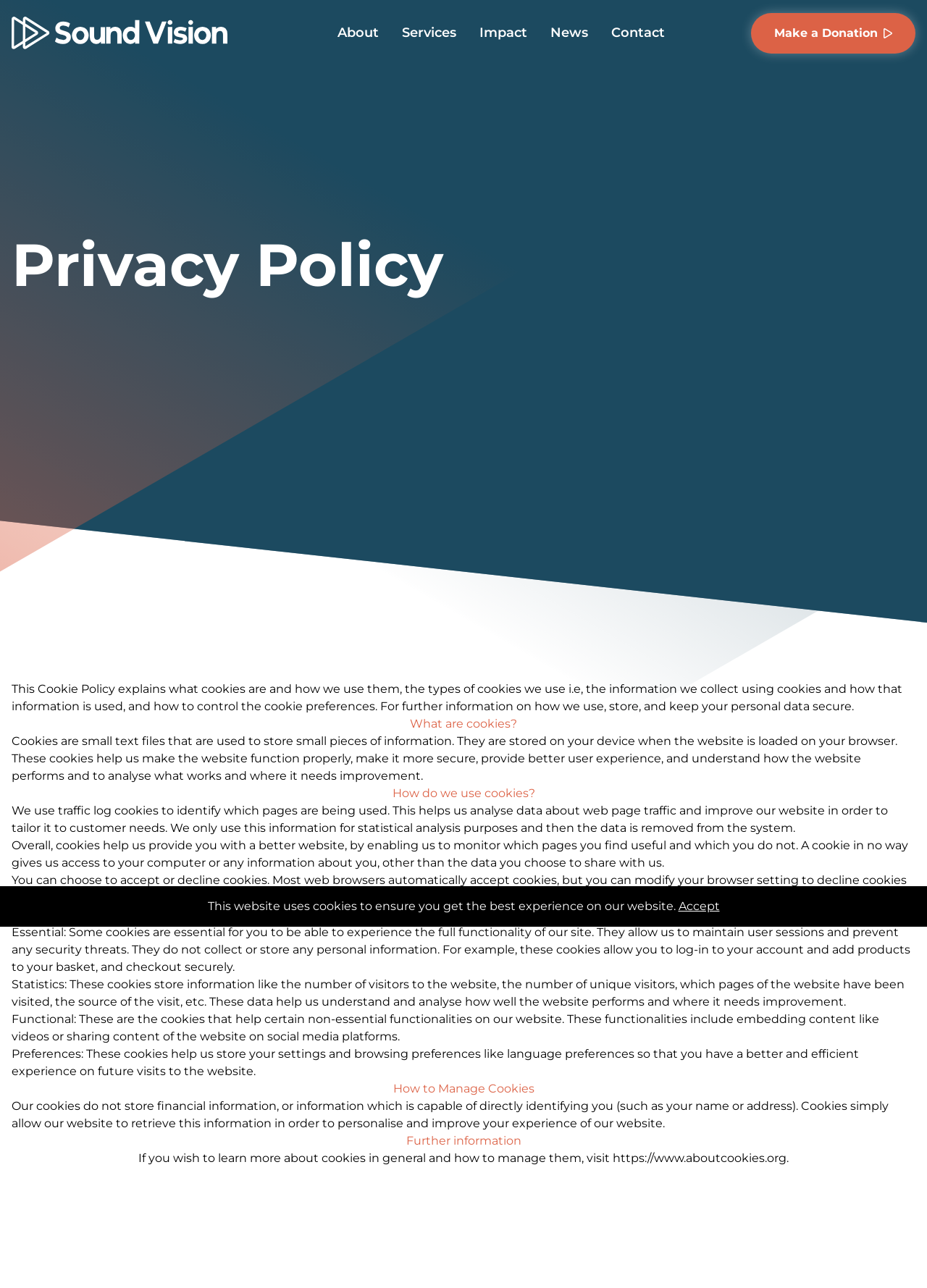Answer the following in one word or a short phrase: 
How many types of cookies are used on this website?

Four